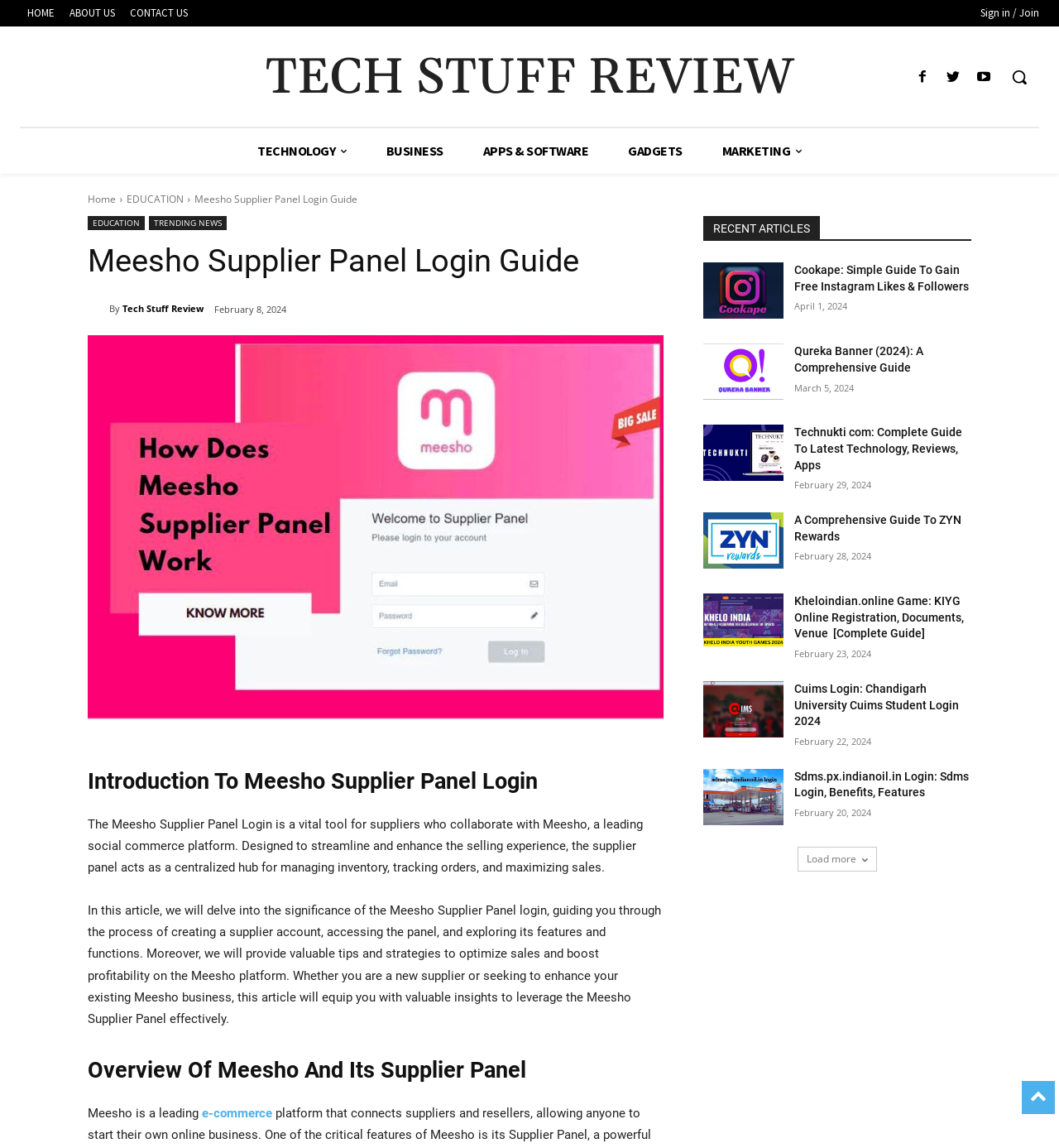How many categories are listed under the 'RECENT ARTICLES' section?
Using the visual information, reply with a single word or short phrase.

5